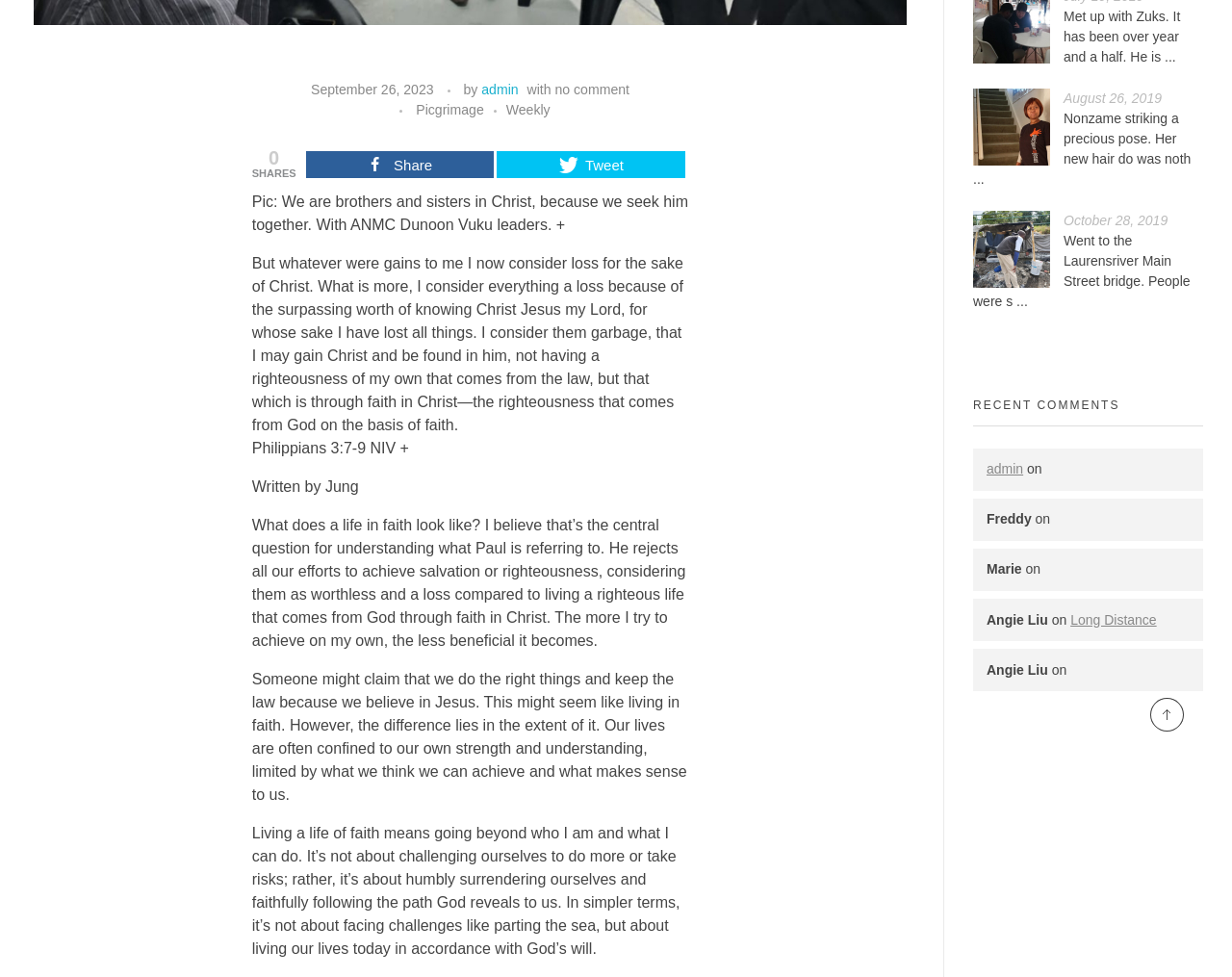From the element description Long Distance, predict the bounding box coordinates of the UI element. The coordinates must be specified in the format (top-left x, top-left y, bottom-right x, bottom-right y) and should be within the 0 to 1 range.

[0.869, 0.626, 0.939, 0.642]